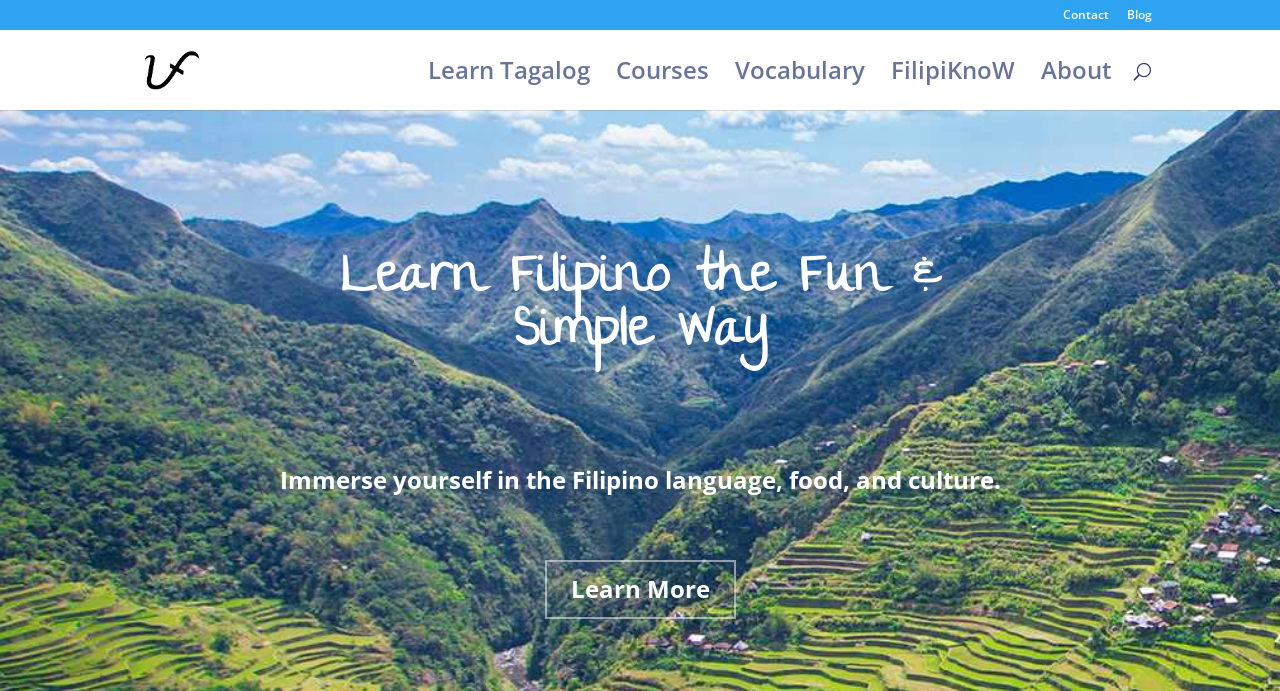What is the main topic of the webpage?
Using the visual information, respond with a single word or phrase.

Learn Filipino